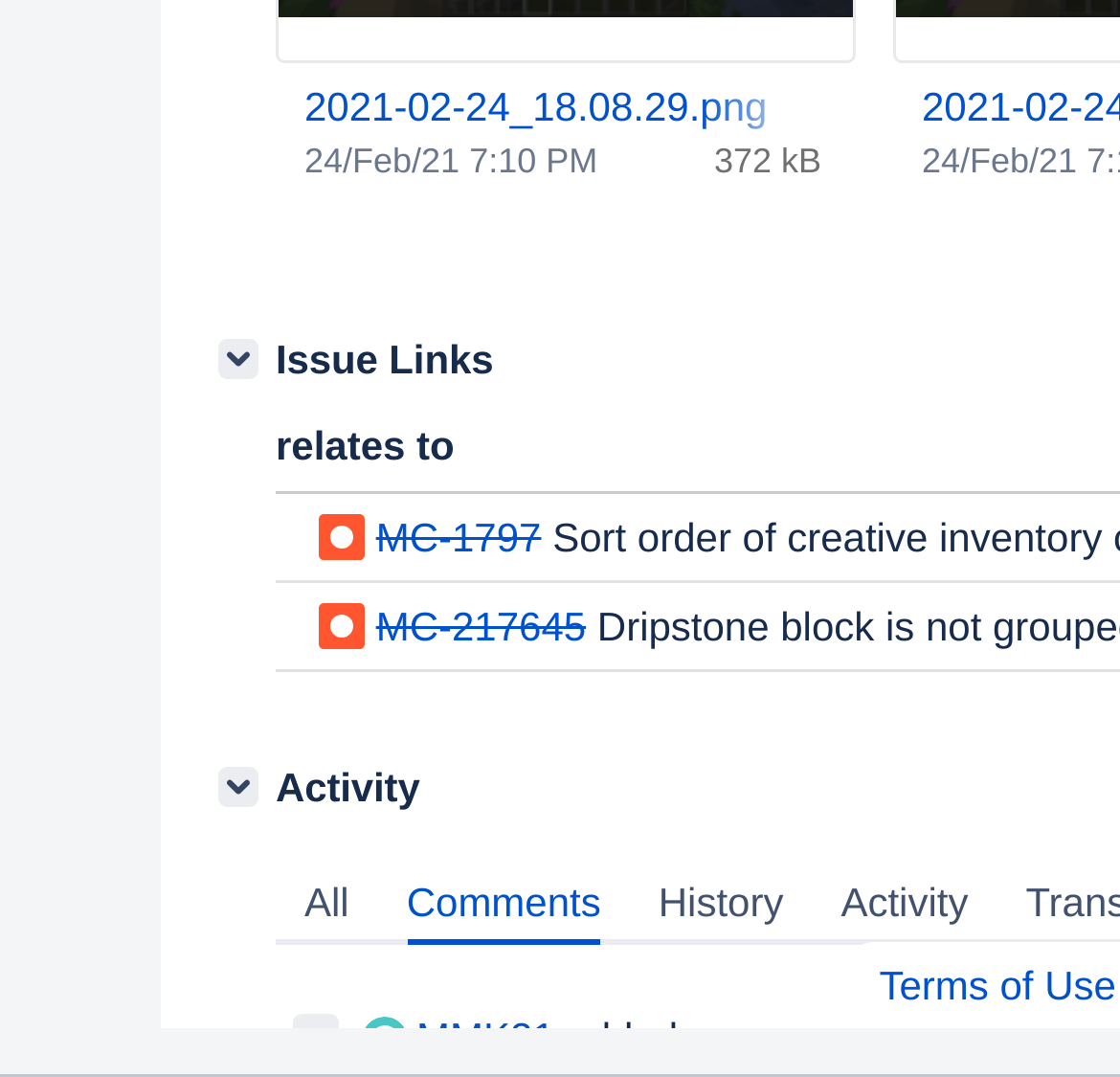Highlight the bounding box coordinates of the region I should click on to meet the following instruction: "Collapse comment".

[0.262, 0.941, 0.303, 0.984]